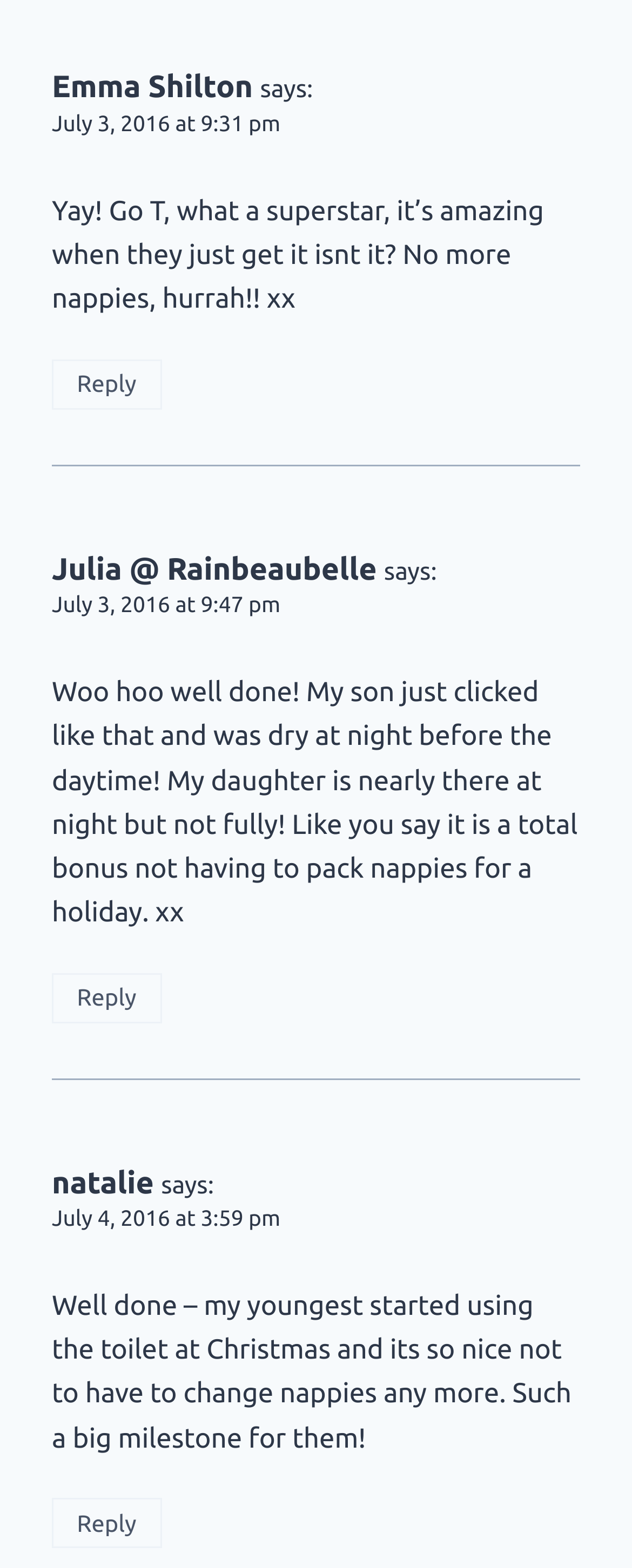Determine the bounding box coordinates of the element's region needed to click to follow the instruction: "Reply to Julia @ Rainbeaubelle". Provide these coordinates as four float numbers between 0 and 1, formatted as [left, top, right, bottom].

[0.082, 0.62, 0.256, 0.652]